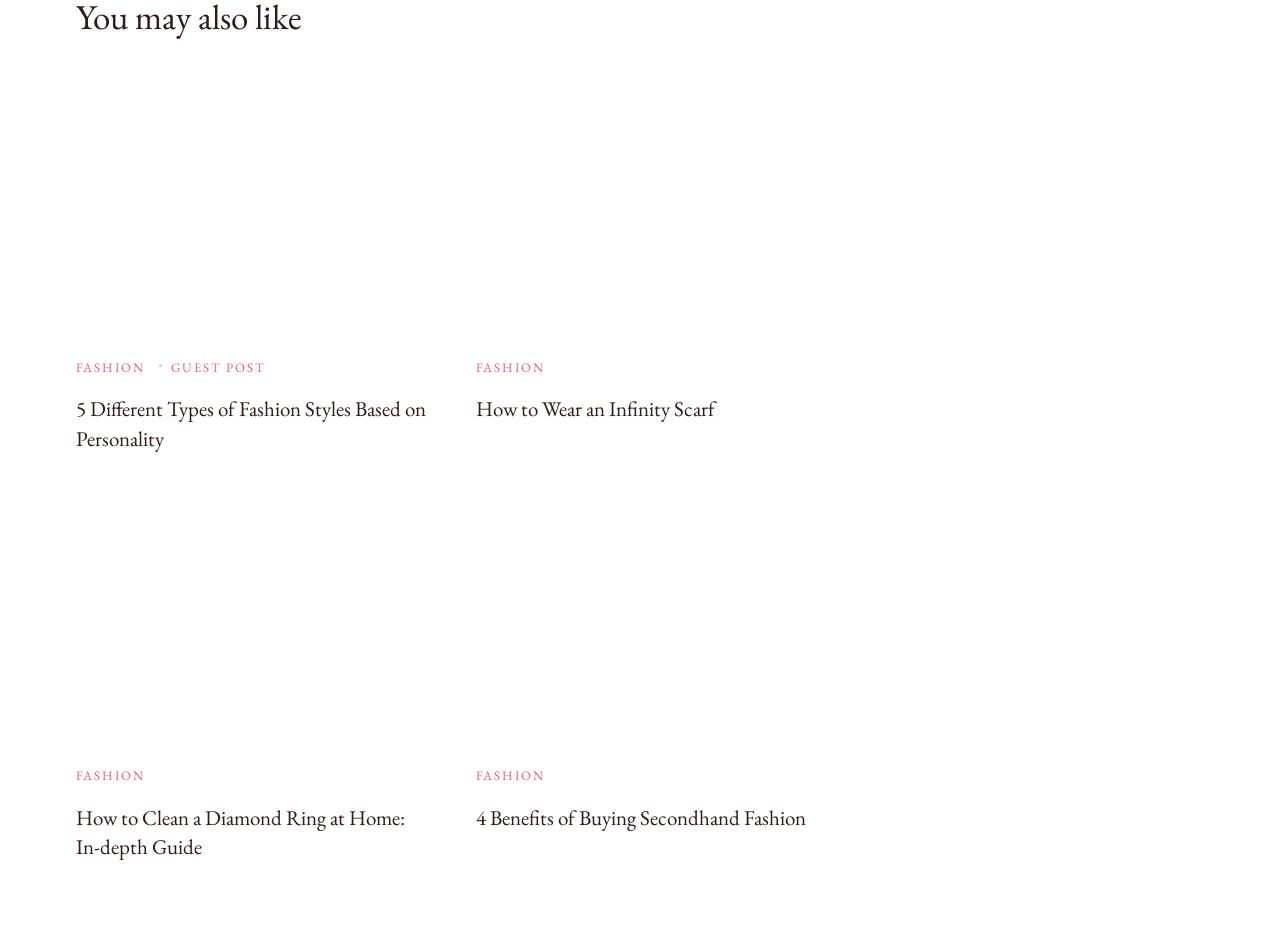What is the topic of the first article?
Give a single word or phrase answer based on the content of the image.

Teenage Skin Care Routine